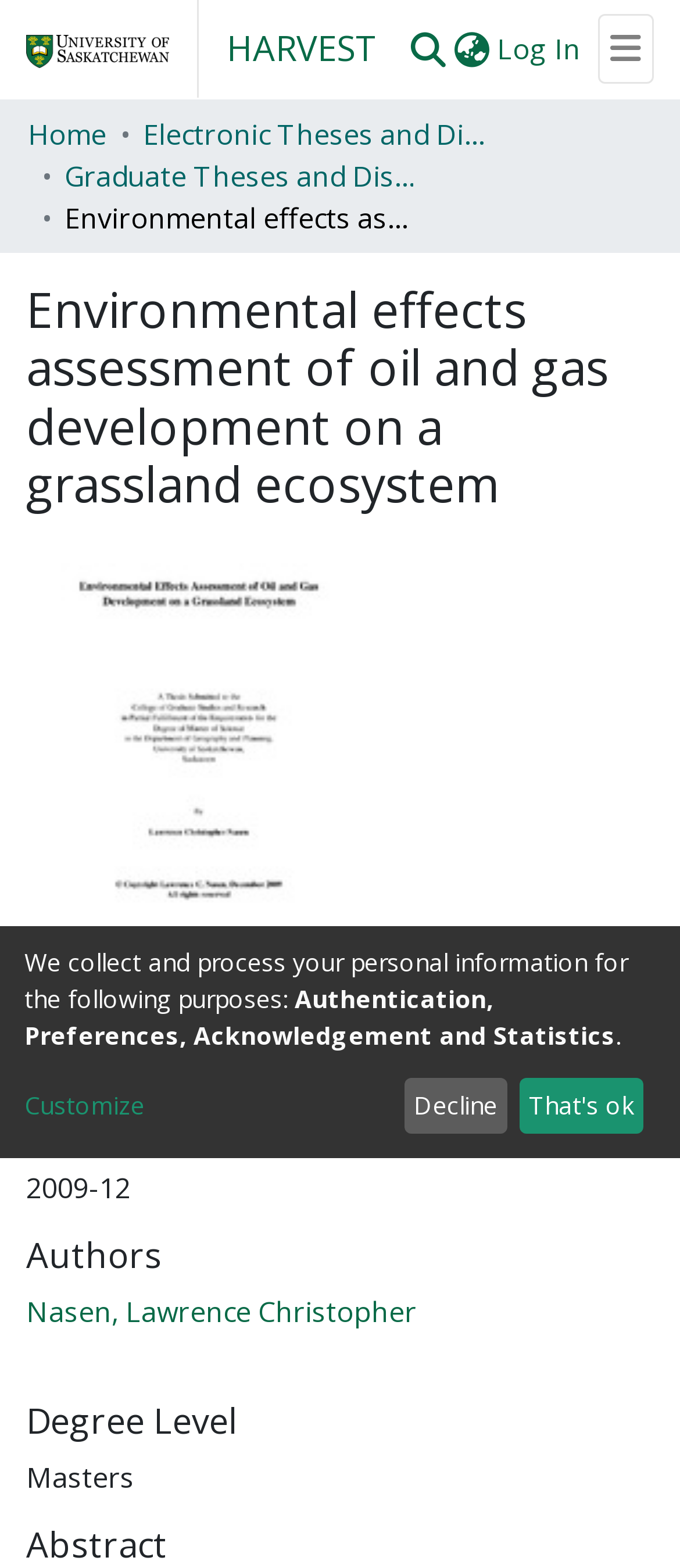What is the file format of the downloadable file?
Please provide a comprehensive and detailed answer to the question.

The downloadable file is 'Nasen_Dec_14.pdf', which indicates that the file format is PDF.